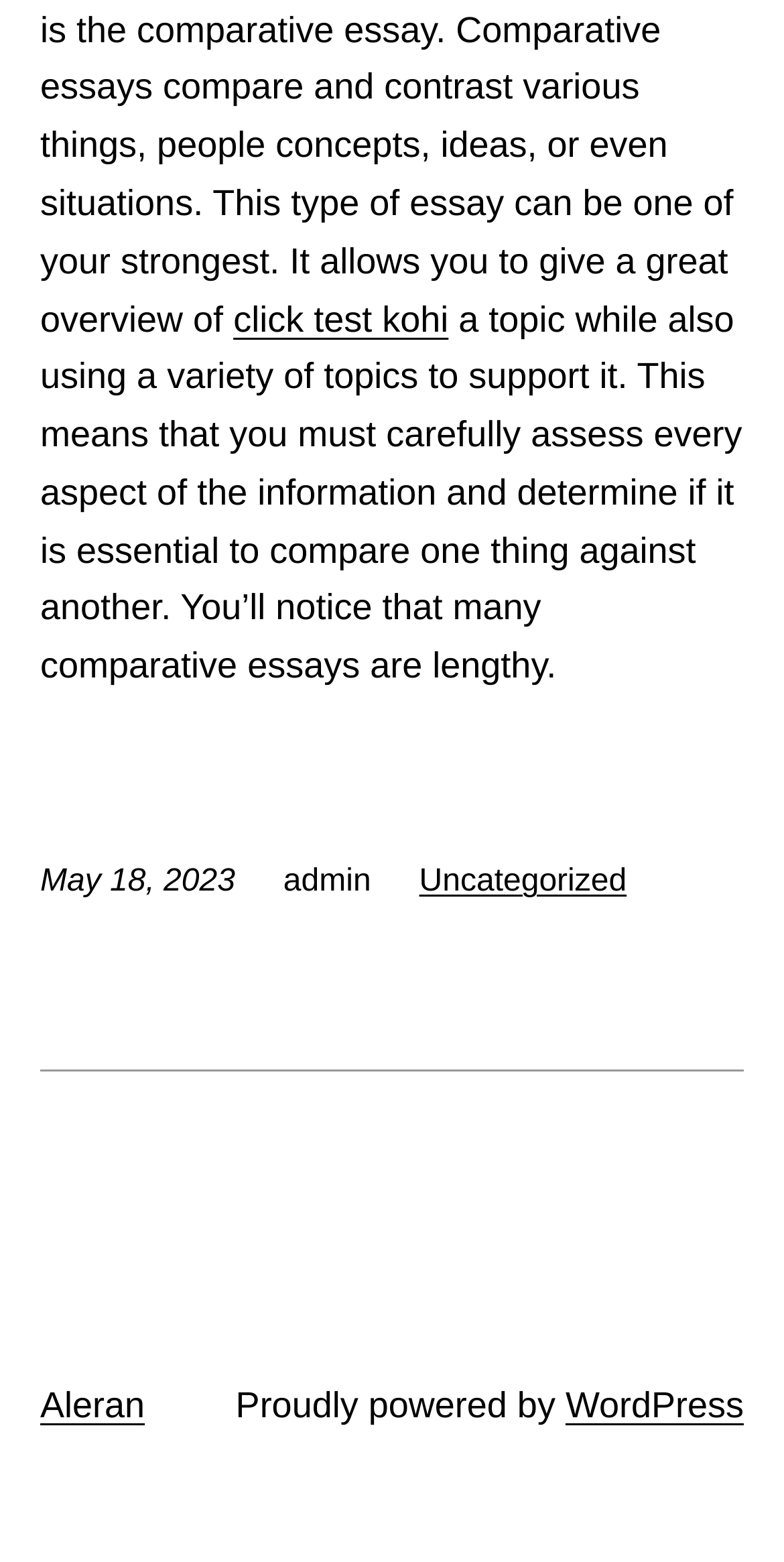Give the bounding box coordinates for the element described by: "click test kohi".

[0.298, 0.191, 0.572, 0.217]